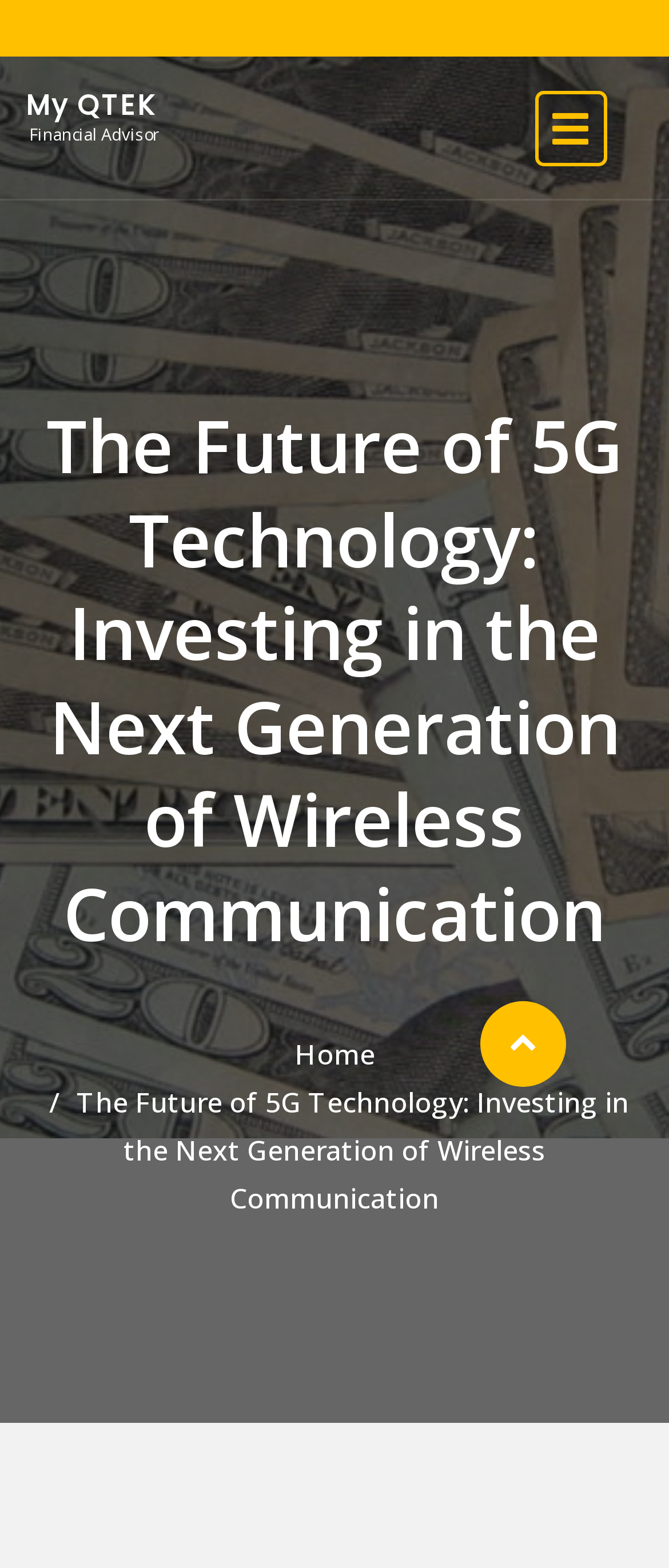Create a detailed description of the webpage's content and layout.

The webpage is about the future of 5G technology and investing in the next generation of wireless communication. At the top left, there is a heading that reads "My QTEK" and a static text "Financial Advisor" positioned next to it. Below these elements, there is a main heading that spans across the page, stating the topic of the webpage.

On the top right, there is a button to open navigation, which is currently not expanded. Below the main heading, there are three links: "Home" positioned on the left, "The Future of 5G Technology: Investing in the Next Generation of Wireless Communication" in the center, and an icon link on the right. The icon link is represented by a Unicode character "\uf077", which is likely a search or menu icon.